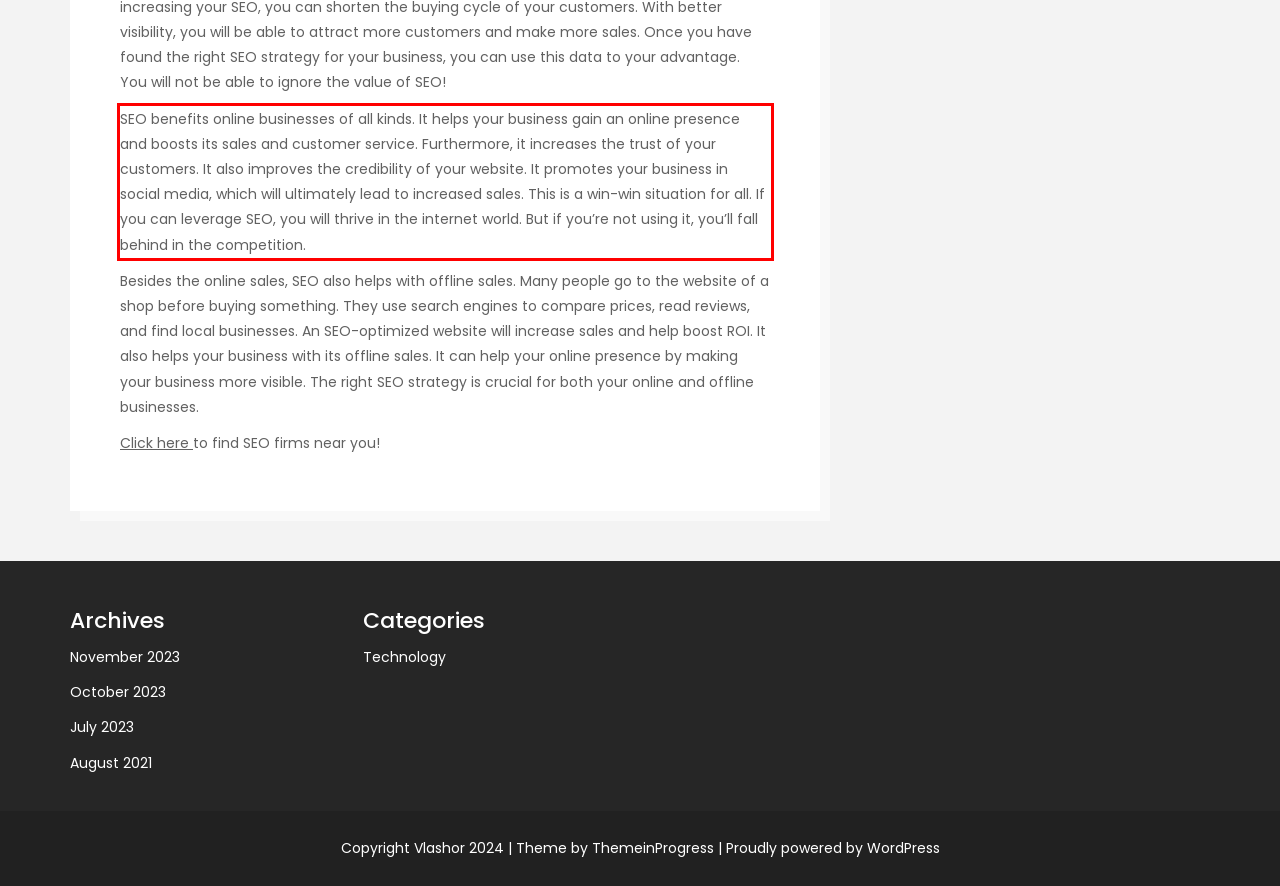Review the webpage screenshot provided, and perform OCR to extract the text from the red bounding box.

SEO benefits online businesses of all kinds. It helps your business gain an online presence and boosts its sales and customer service. Furthermore, it increases the trust of your customers. It also improves the credibility of your website. It promotes your business in social media, which will ultimately lead to increased sales. This is a win-win situation for all. If you can leverage SEO, you will thrive in the internet world. But if you’re not using it, you’ll fall behind in the competition.